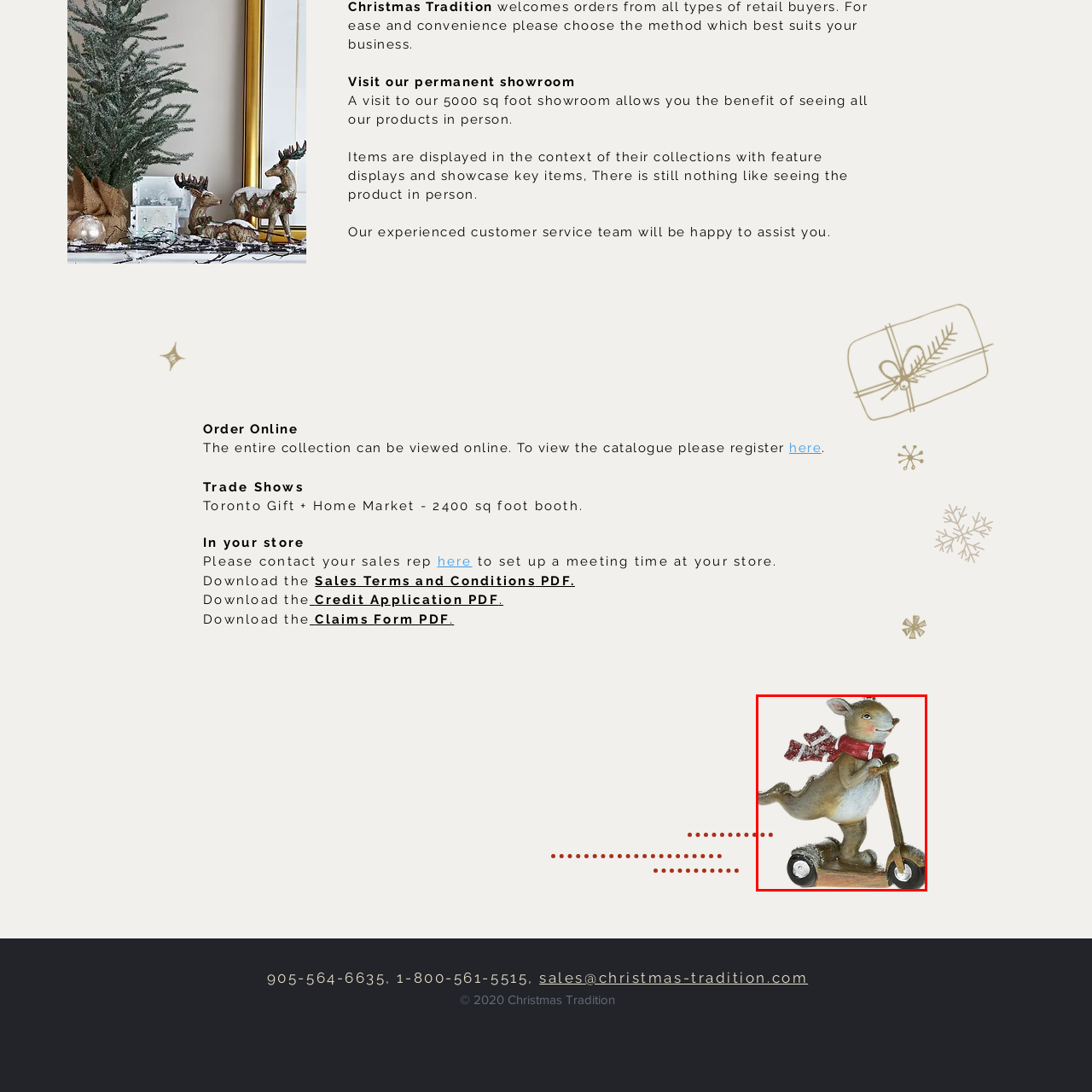What is the kangaroo's expression?
Focus on the red-bounded area of the image and reply with one word or a short phrase.

Cheerful